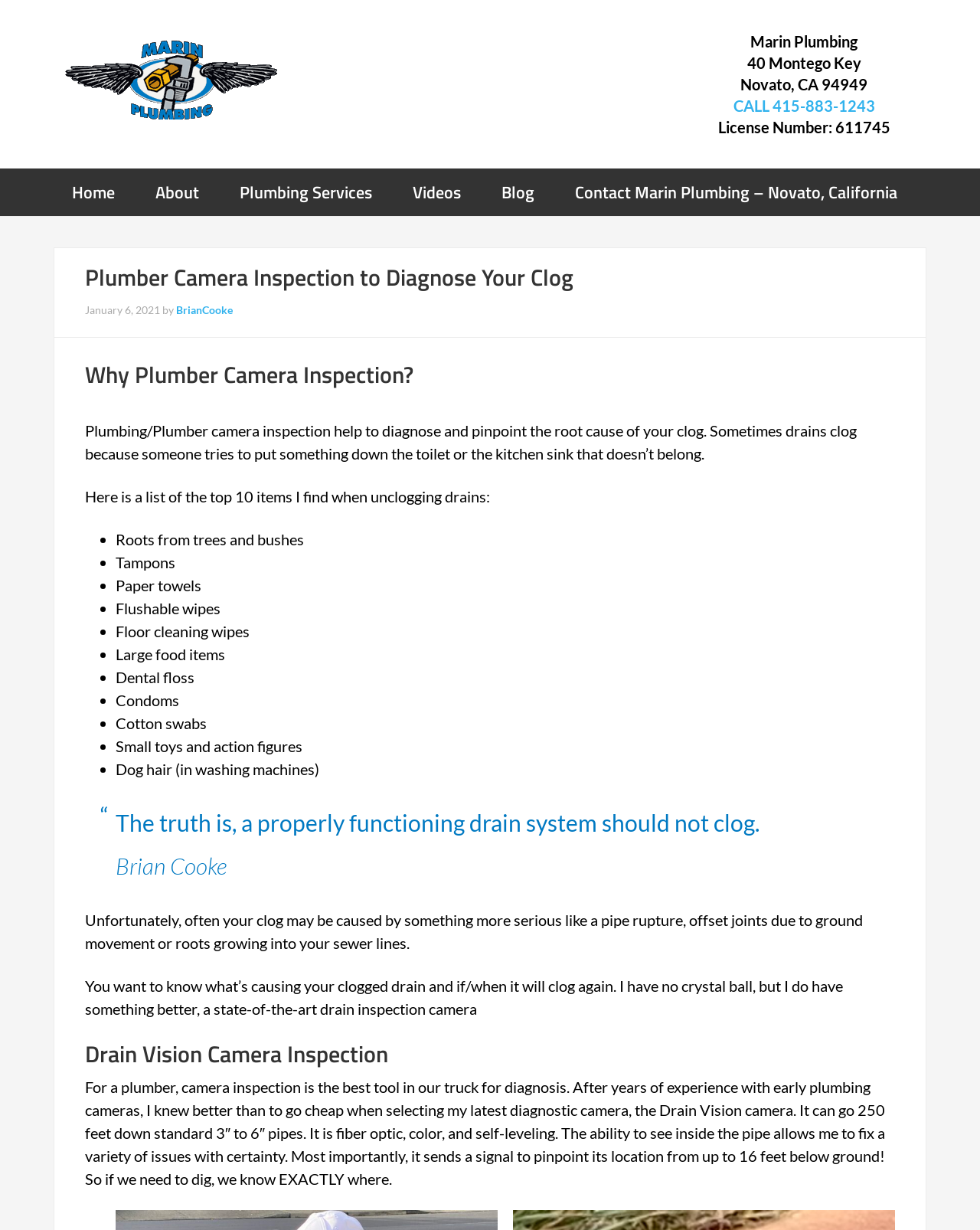Using the details from the image, please elaborate on the following question: What is the phone number to call Marin Plumbing?

I found the answer by looking at the top section of the webpage, where the company's address and contact information are listed. Specifically, I found the link 'CALL 415-883-1243' which provides the phone number to call Marin Plumbing.